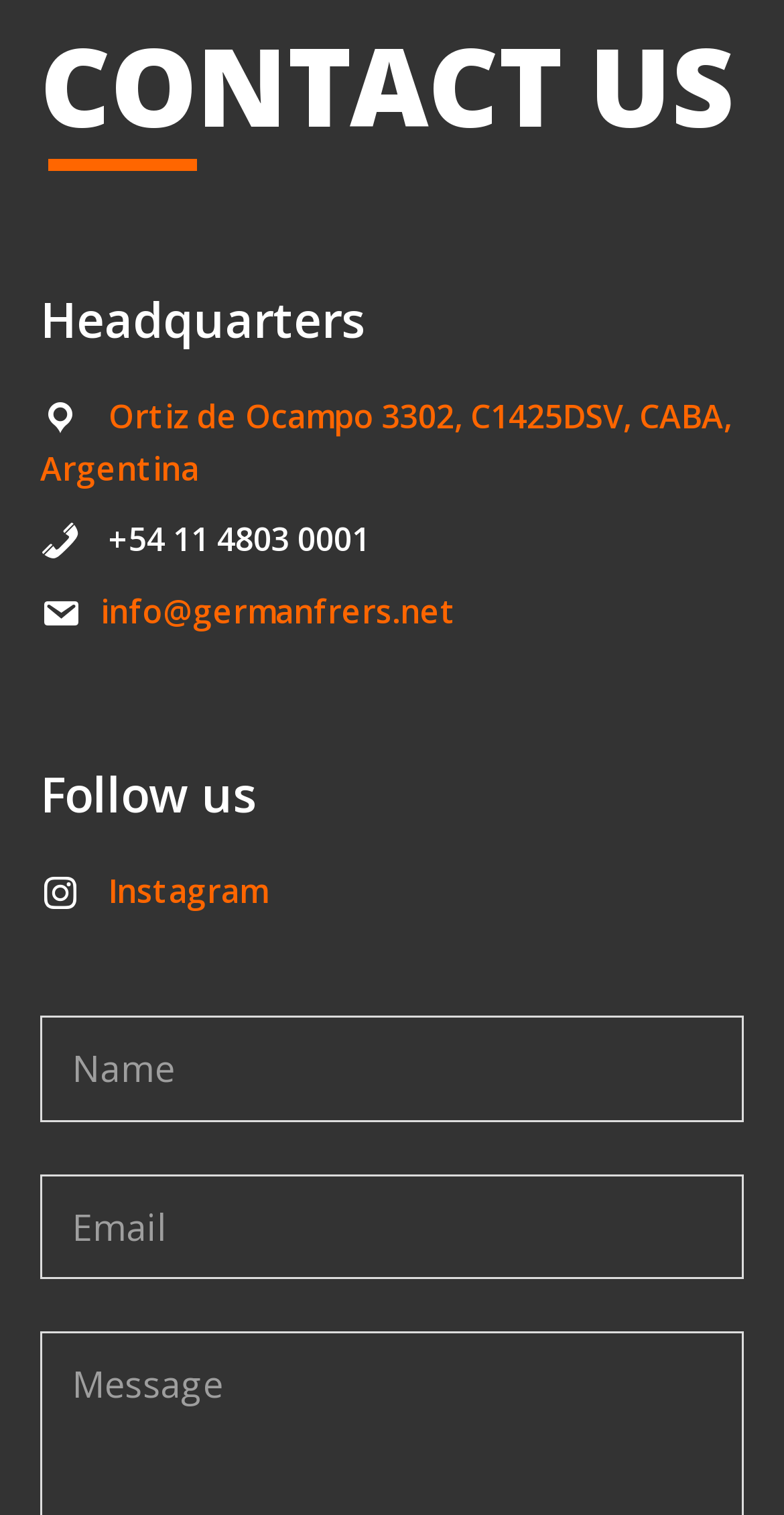From the image, can you give a detailed response to the question below:
What is the address of the headquarters?

I found the address of the headquarters by looking at the link element under the 'Headquarters' heading, which contains the text 'Ortiz de Ocampo 3302, C1425DSV, CABA, Argentina'.